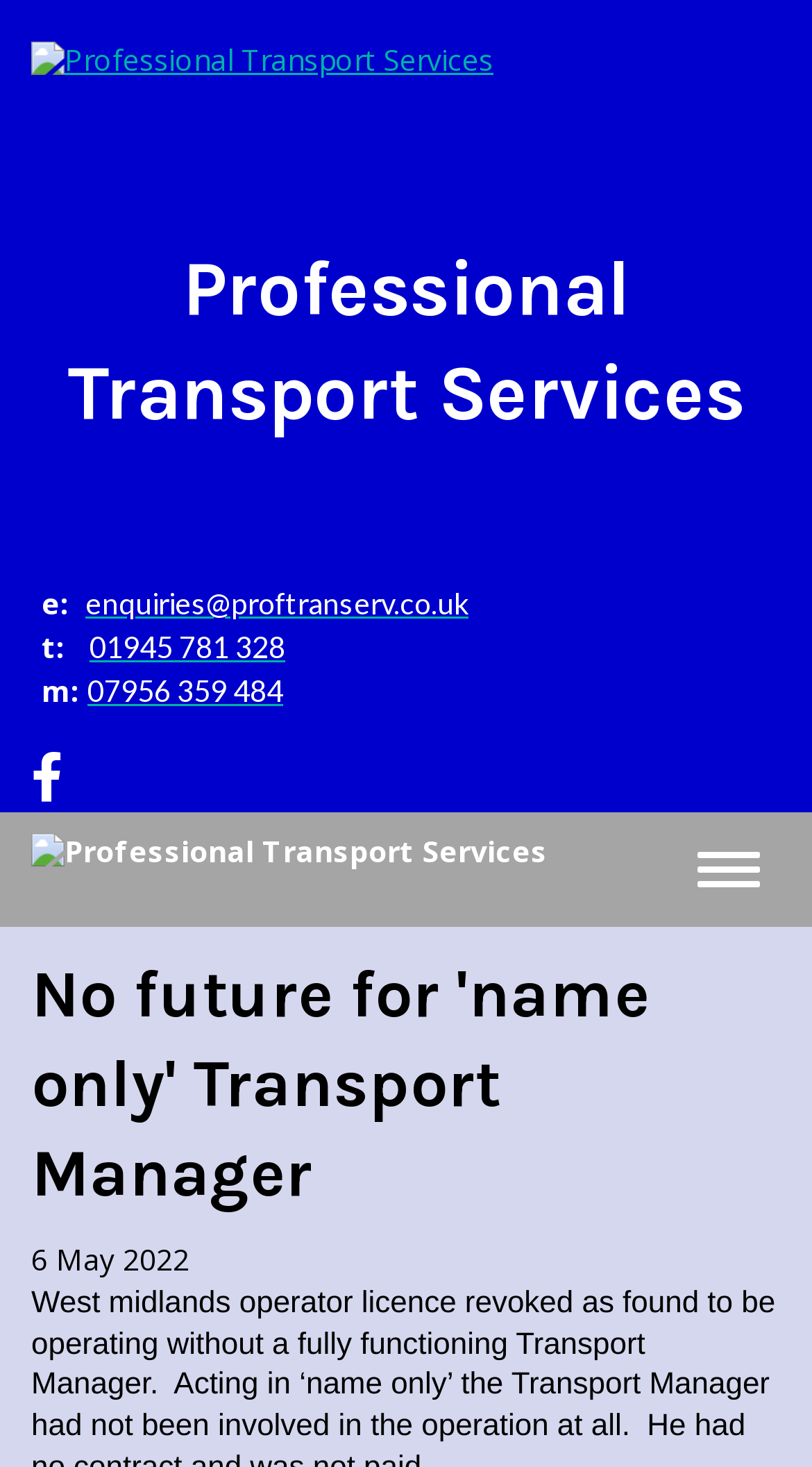What is the email address for enquiries?
Refer to the image and give a detailed answer to the question.

I found the answer by looking at the contact information section, where there is a link with the email address 'enquiries@proftranserv.co.uk'.